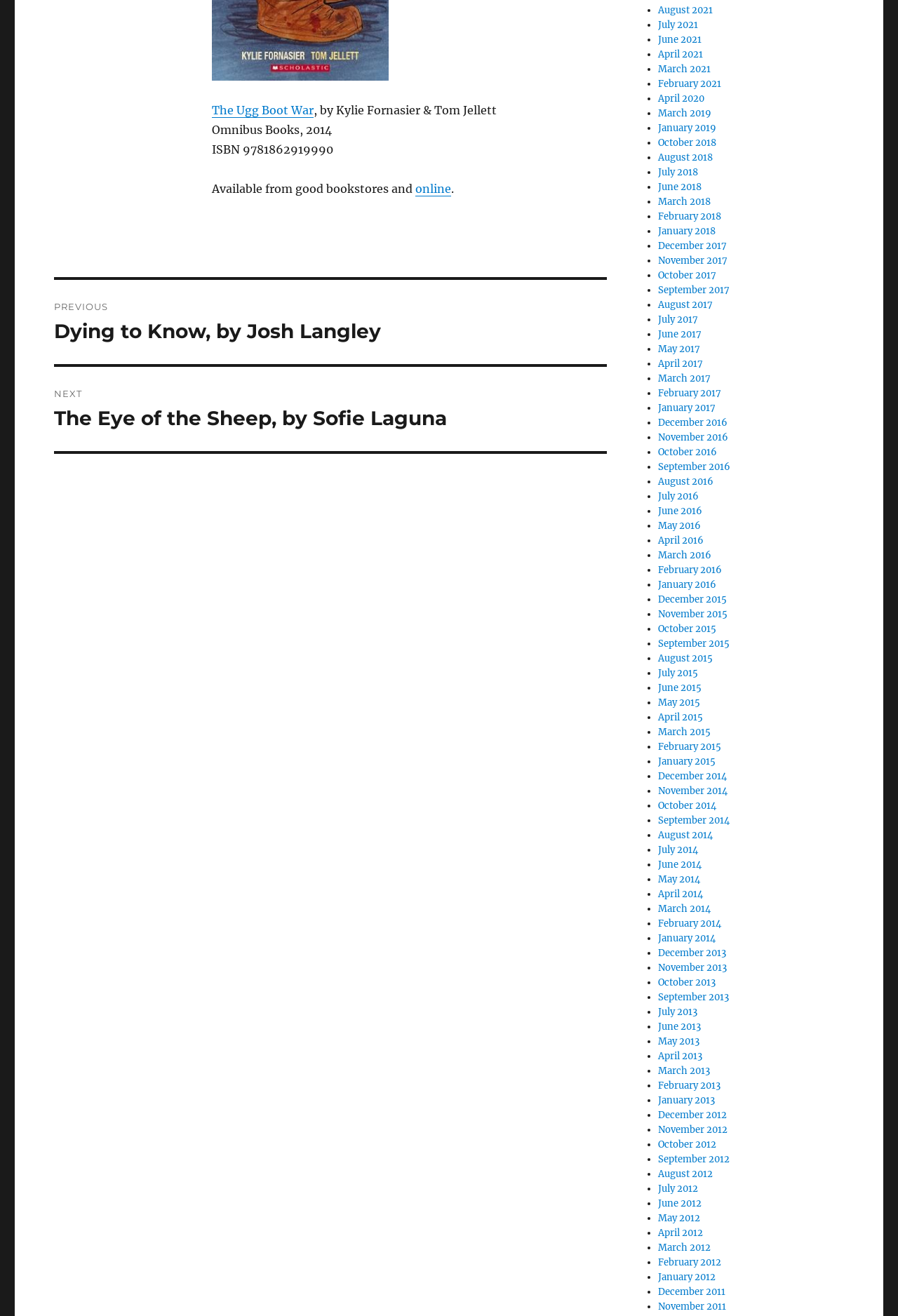How can I get the book?
Respond to the question with a single word or phrase according to the image.

From good bookstores and online